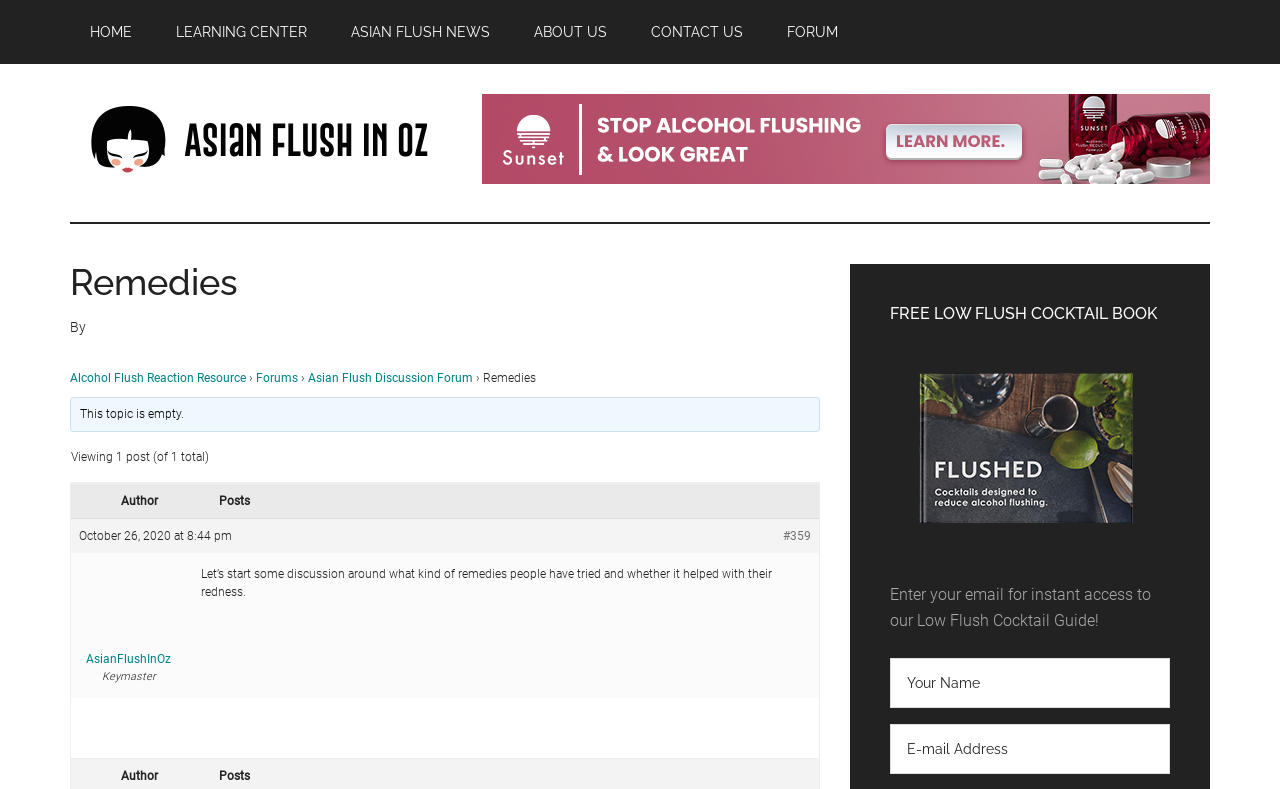Identify the bounding box coordinates of the specific part of the webpage to click to complete this instruction: "Click the 'FORUM' link".

[0.599, 0.0, 0.67, 0.081]